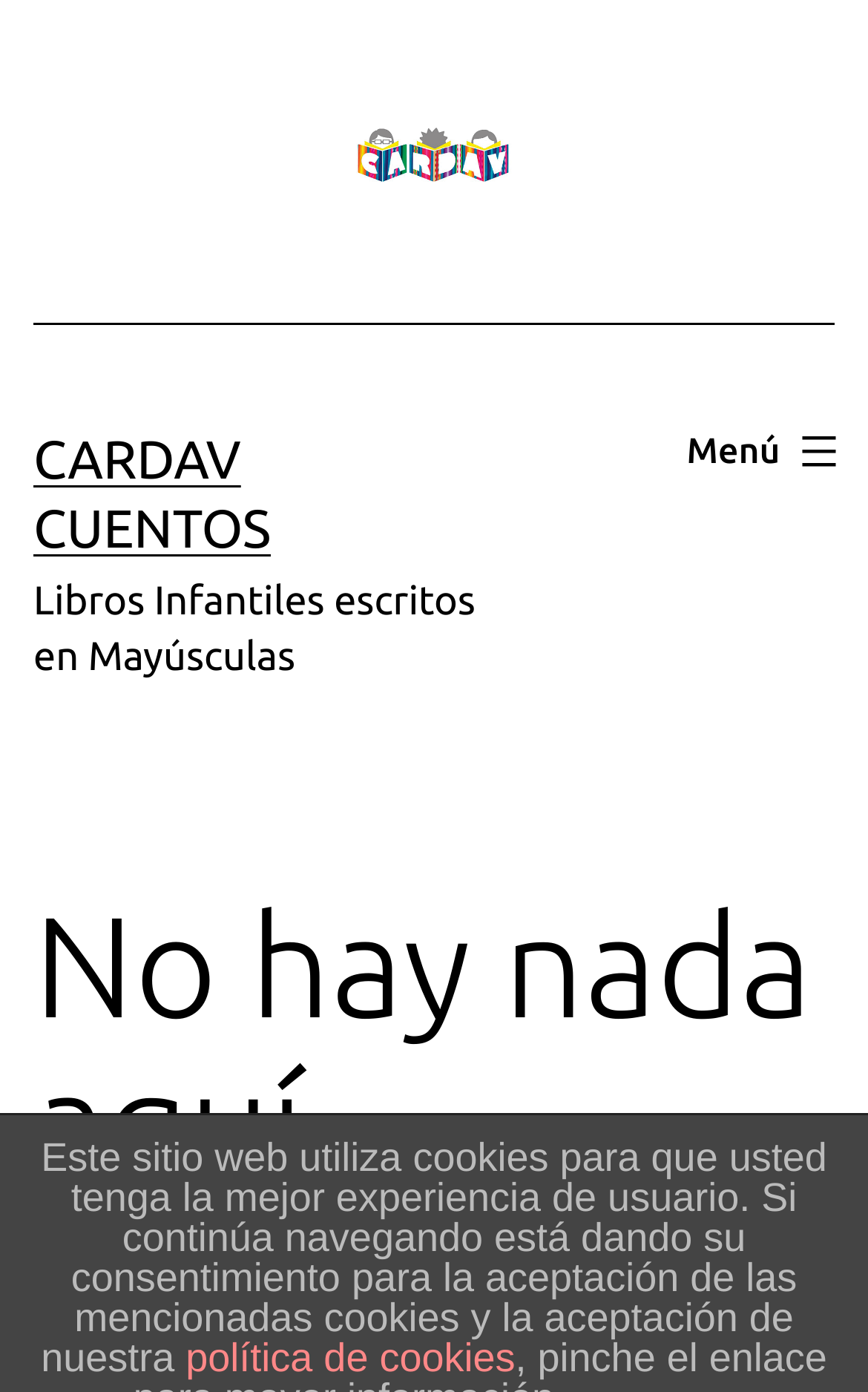Give an extensive and precise description of the webpage.

The webpage is titled "Página no encontrada – CarDav Cuentos" and appears to be an error page. At the top, there is a link to "CarDav Cuentos" accompanied by an image with the same name, positioned slightly above the link. Below this, there is a prominent link to "CARDAV CUENTOS" on the left side of the page.

To the right of the "CARDAV CUENTOS" link, there is a static text element that reads "Libros Infantiles escritos en Mayúsculas". On the right side of the page, there is a navigation menu labeled "Menú principal", which contains a button to expand or collapse the menu. When expanded, it controls the "primary-menu-list".

Below the navigation menu, there is a header section that spans the width of the page, containing a heading that reads "No hay nada aquí", indicating that the page was not found.

At the very bottom of the page, there is a static text element that informs users that the website uses cookies to provide the best user experience, and that continuing to navigate the site implies consent to the use of these cookies. This text is accompanied by a link to the website's "política de cookies" (cookie policy).